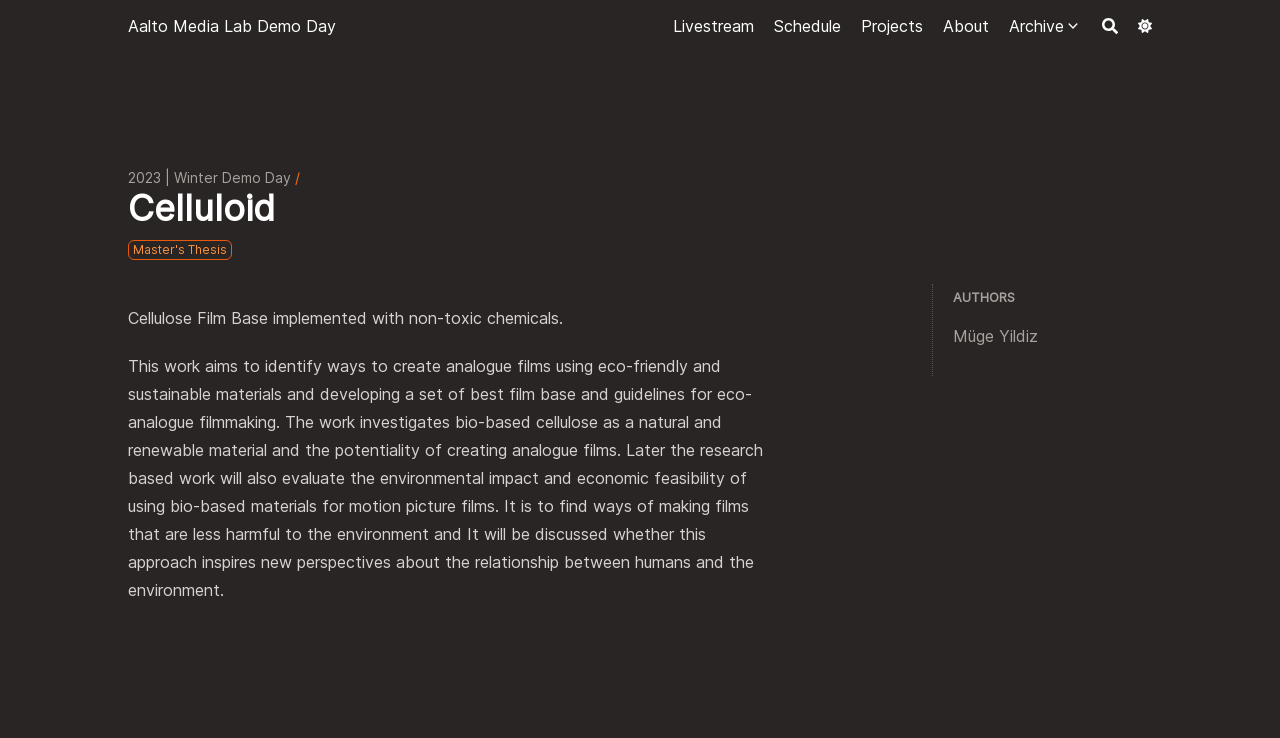Please look at the image and answer the question with a detailed explanation: Who is one of the authors of the project?

One of the authors of the project is Müge Yildiz, whose name is mentioned in the 'AUTHORS' section of the webpage.